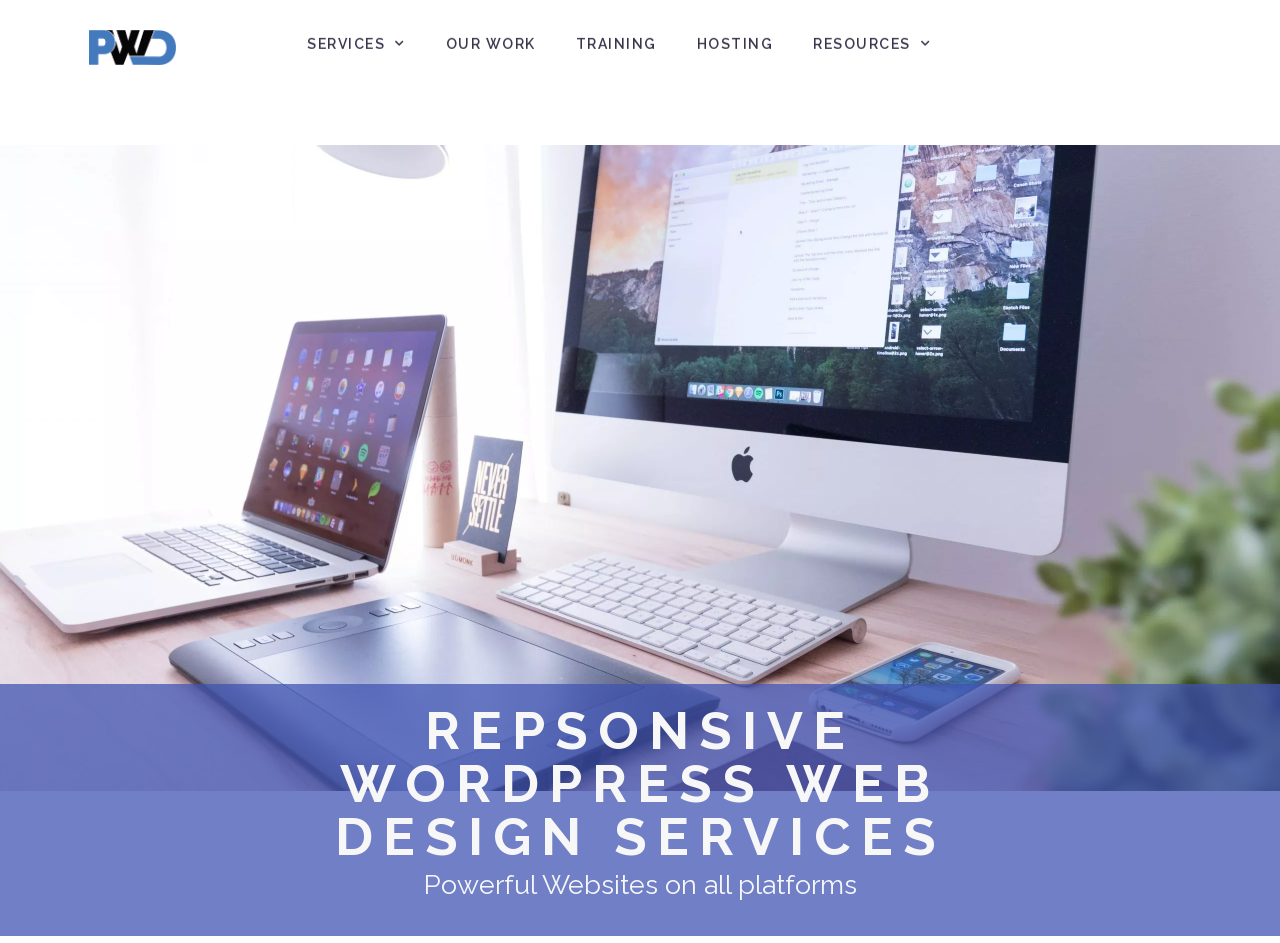Predict the bounding box coordinates of the UI element that matches this description: "request a quote". The coordinates should be in the format [left, top, right, bottom] with each value between 0 and 1.

[0.38, 0.548, 0.5, 0.59]